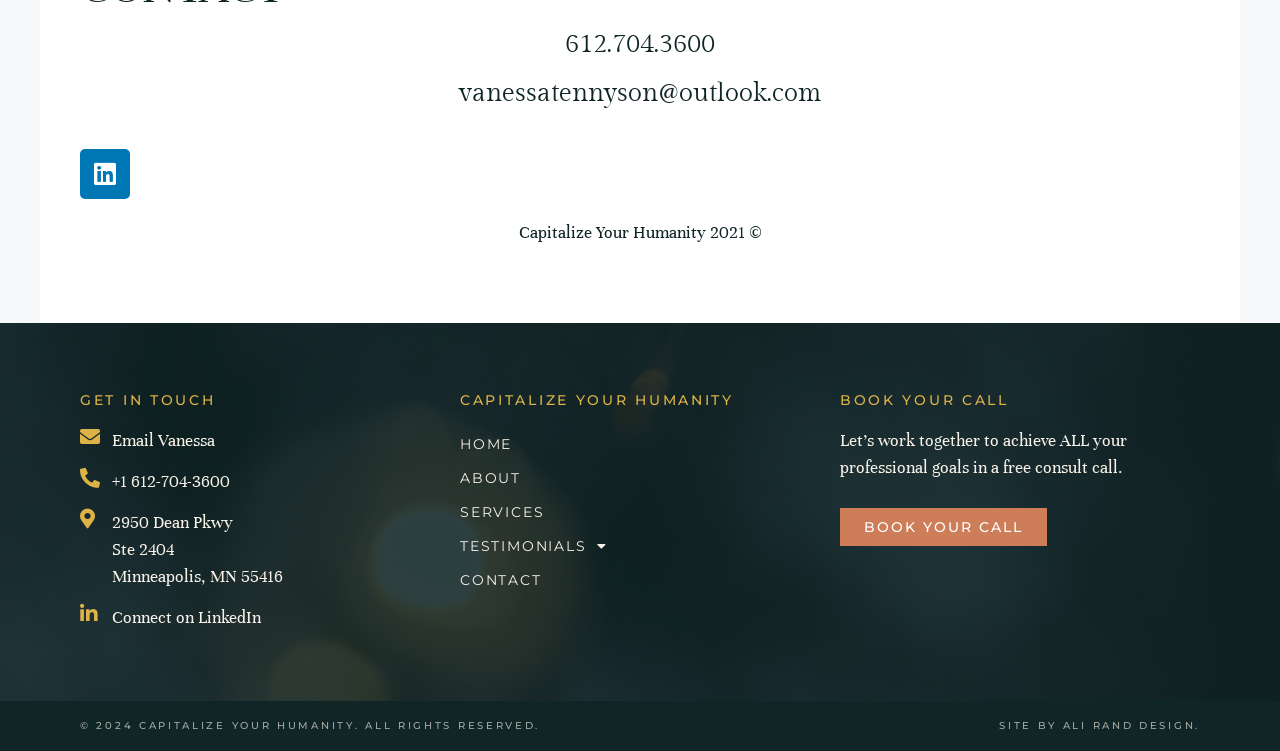Identify the bounding box coordinates of the clickable region to carry out the given instruction: "Go to the home page".

[0.344, 0.568, 0.641, 0.613]